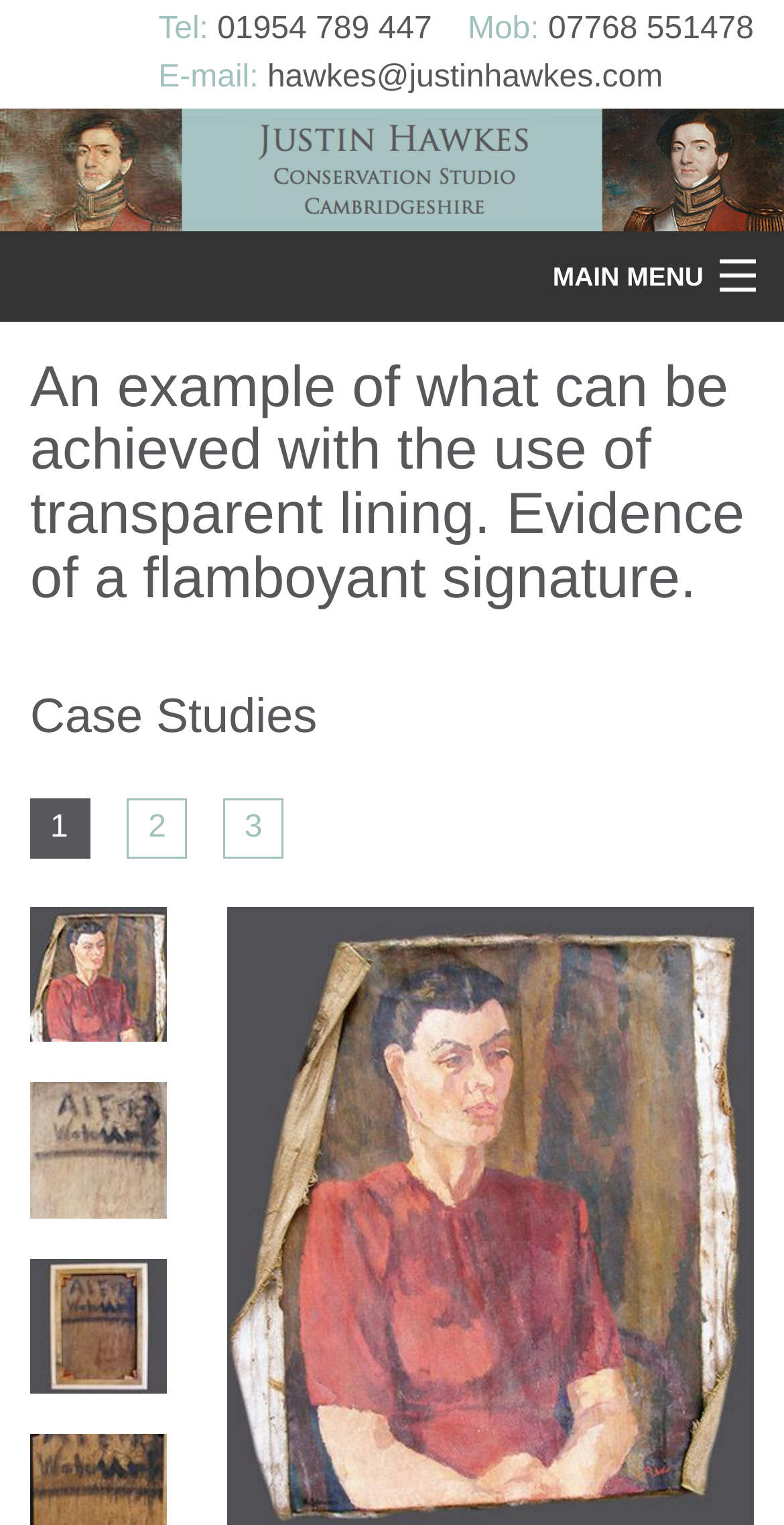Detail the various sections and features present on the webpage.

This webpage is a picture gallery showcasing examples of fine art conservation and restoration. At the top, there is a header image spanning the entire width of the page. Below the header image, there is a section with contact information, including phone numbers and an email address. 

On the left side of the page, there is a vertical menu with links to different sections, including "Home", "Gallery", "Churches", "Training", and others. 

The main content of the page is a series of images, with three images displayed in a row. Each image is a gallery example, showcasing the conservation and restoration of fine art. The images are accompanied by a brief description, with the first image having a caption that explains the use of transparent lining and the presence of a flamboyant signature.

Above the images, there is a section with a title "Case Studies" and a series of links to navigate through the case studies, with options to go to page 2 or 3.